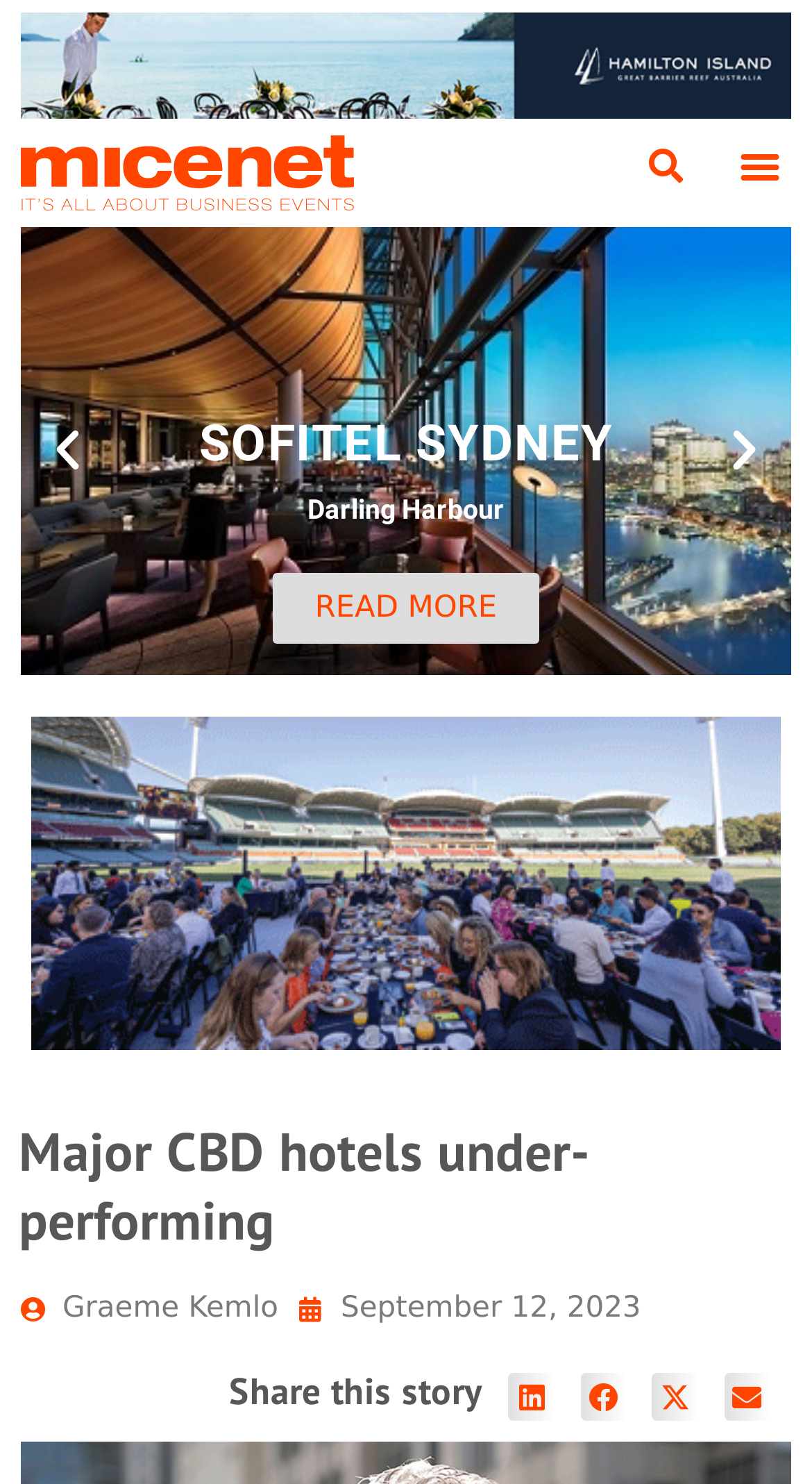Please respond to the question with a concise word or phrase:
What is the name of the hotel mentioned in the article?

SOFITEL SYDNEY Darling Harbour